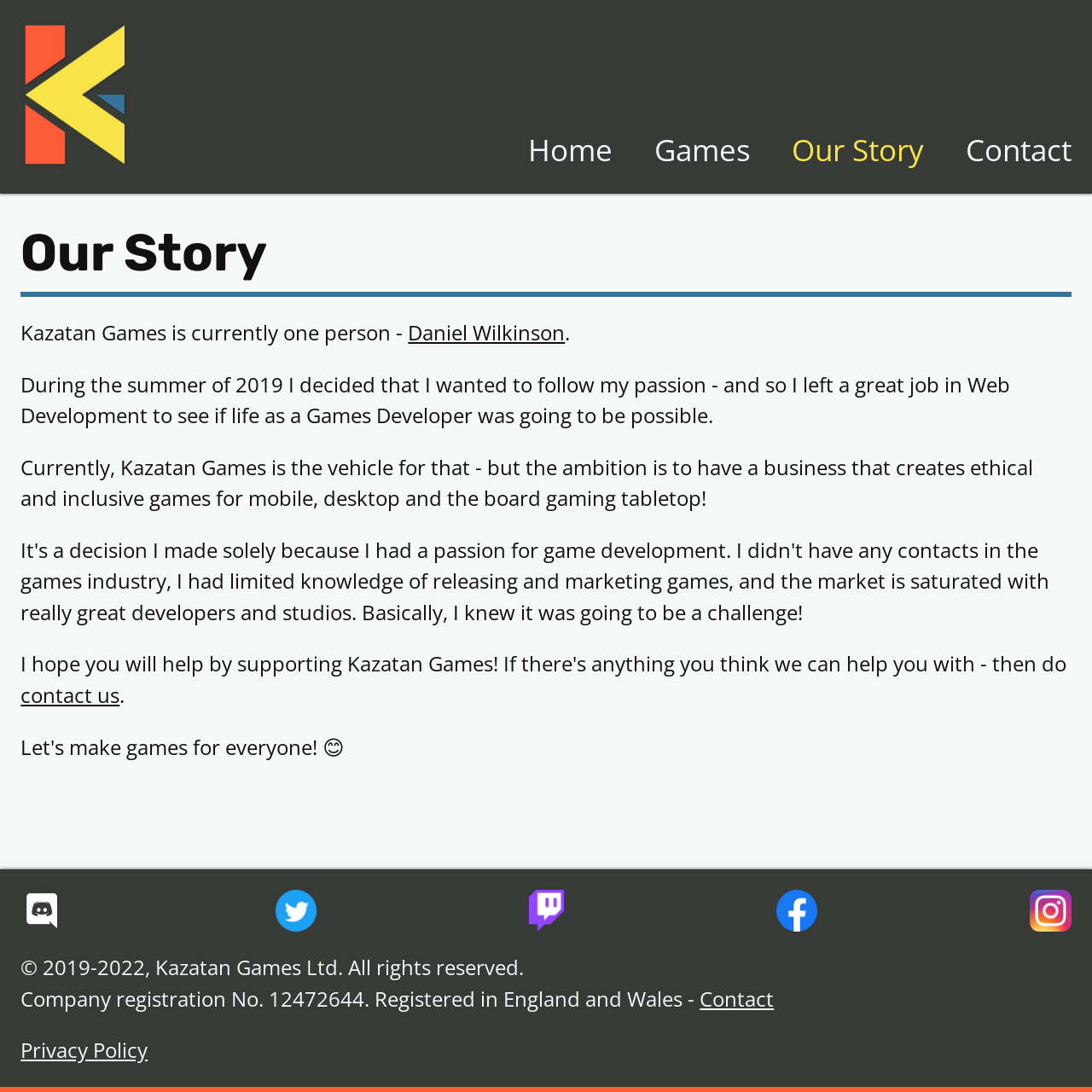Given the element description Research Grants and Awards, predict the bounding box coordinates for the UI element in the webpage screenshot. The format should be (top-left x, top-left y, bottom-right x, bottom-right y), and the values should be between 0 and 1.

None